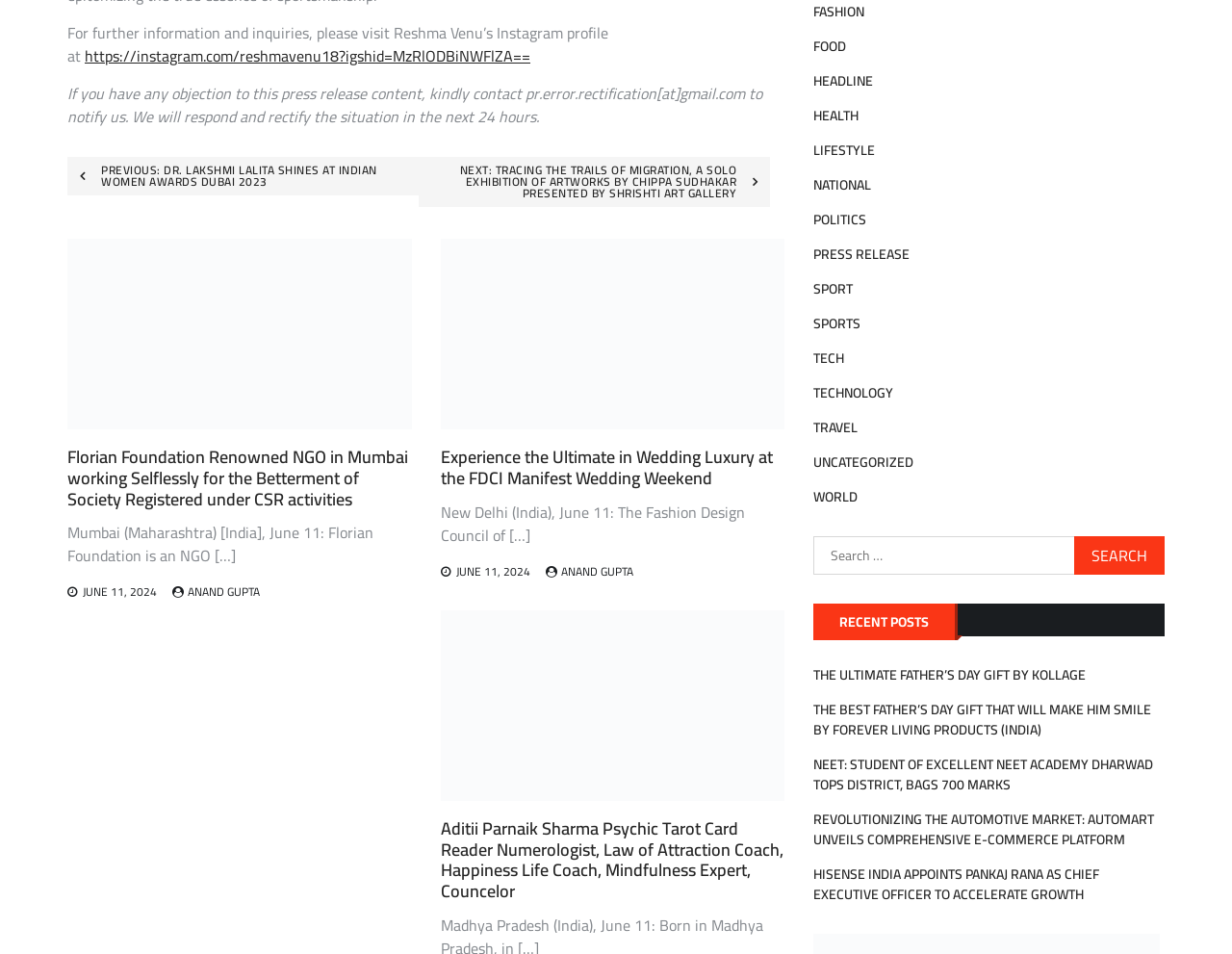Specify the bounding box coordinates of the element's area that should be clicked to execute the given instruction: "Contact pr.error.rectification for press release content objections". The coordinates should be four float numbers between 0 and 1, i.e., [left, top, right, bottom].

[0.055, 0.082, 0.619, 0.137]